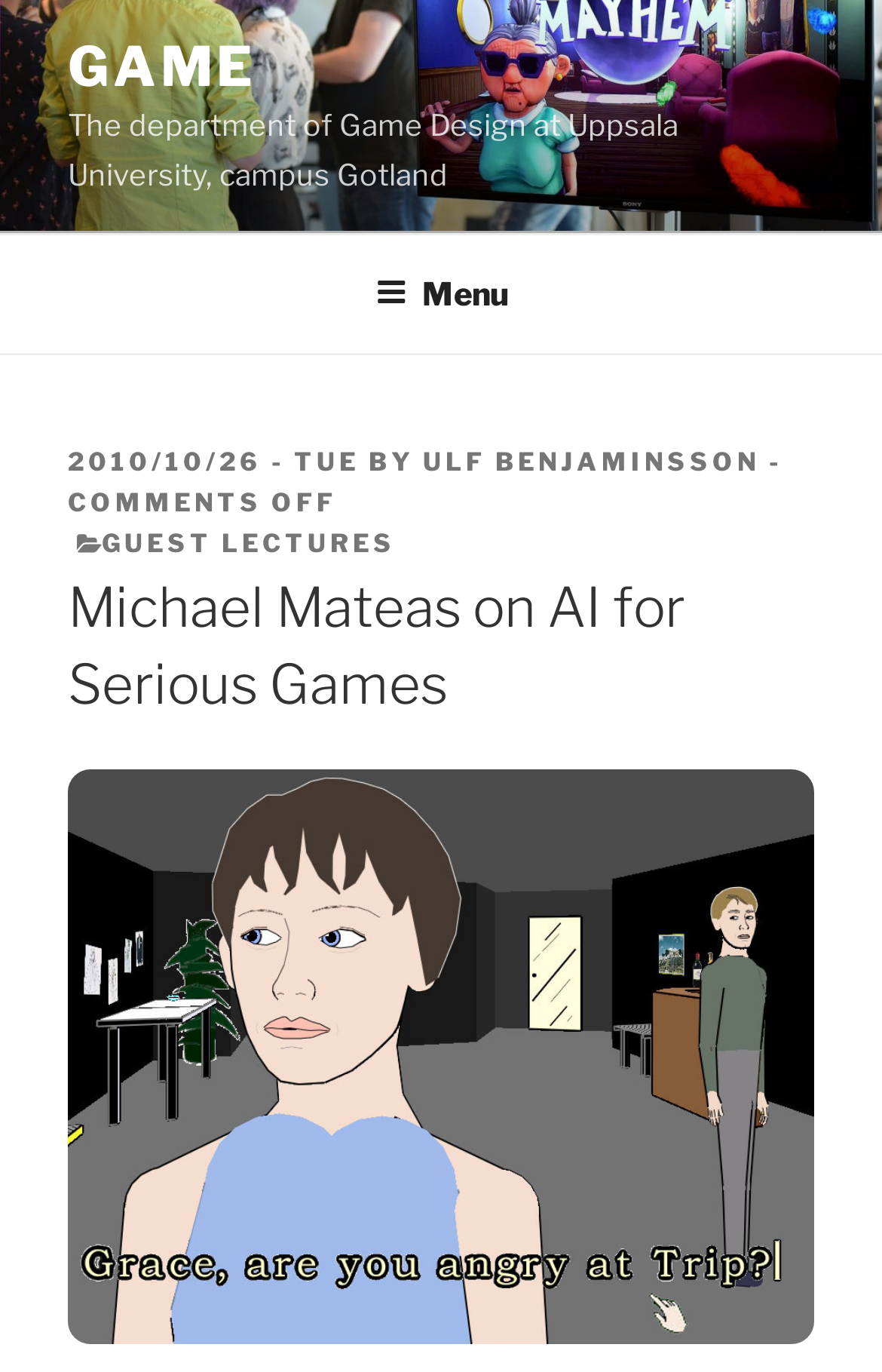Please find the bounding box coordinates in the format (top-left x, top-left y, bottom-right x, bottom-right y) for the given element description. Ensure the coordinates are floating point numbers between 0 and 1. Description: 2010/10/26 - Tue2010/11/10 - Wed

[0.077, 0.324, 0.408, 0.347]